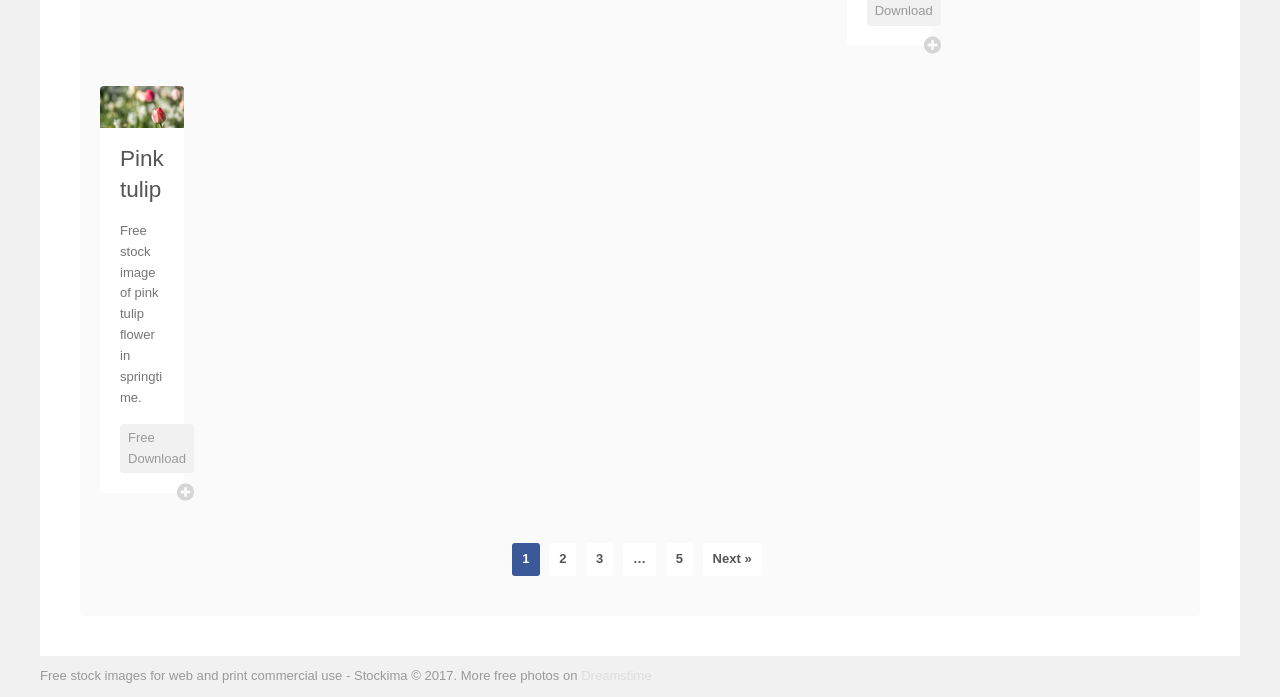What is the purpose of the website?
Please provide a comprehensive answer to the question based on the webpage screenshot.

The answer can be inferred from the static text element 'Free stock images for web and print commercial use - Stockima © 2017.' which suggests that the website provides free stock images for commercial use.